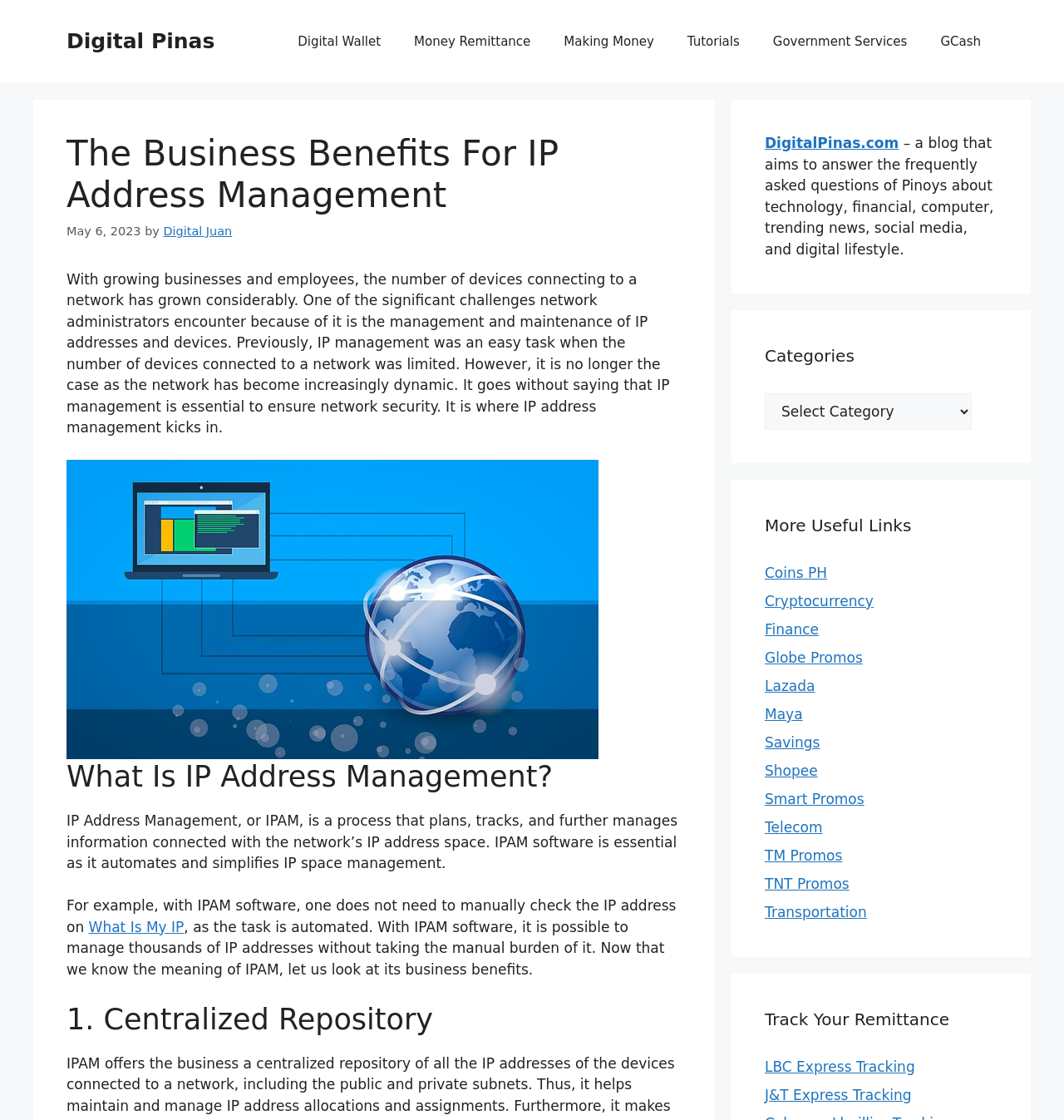Determine the bounding box coordinates of the element that should be clicked to execute the following command: "Explore the 'Categories' dropdown menu".

[0.719, 0.351, 0.913, 0.384]